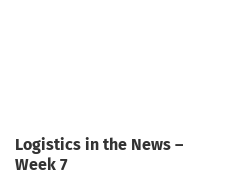What is the purpose of the links? Look at the image and give a one-word or short phrase answer.

To provide detailed information